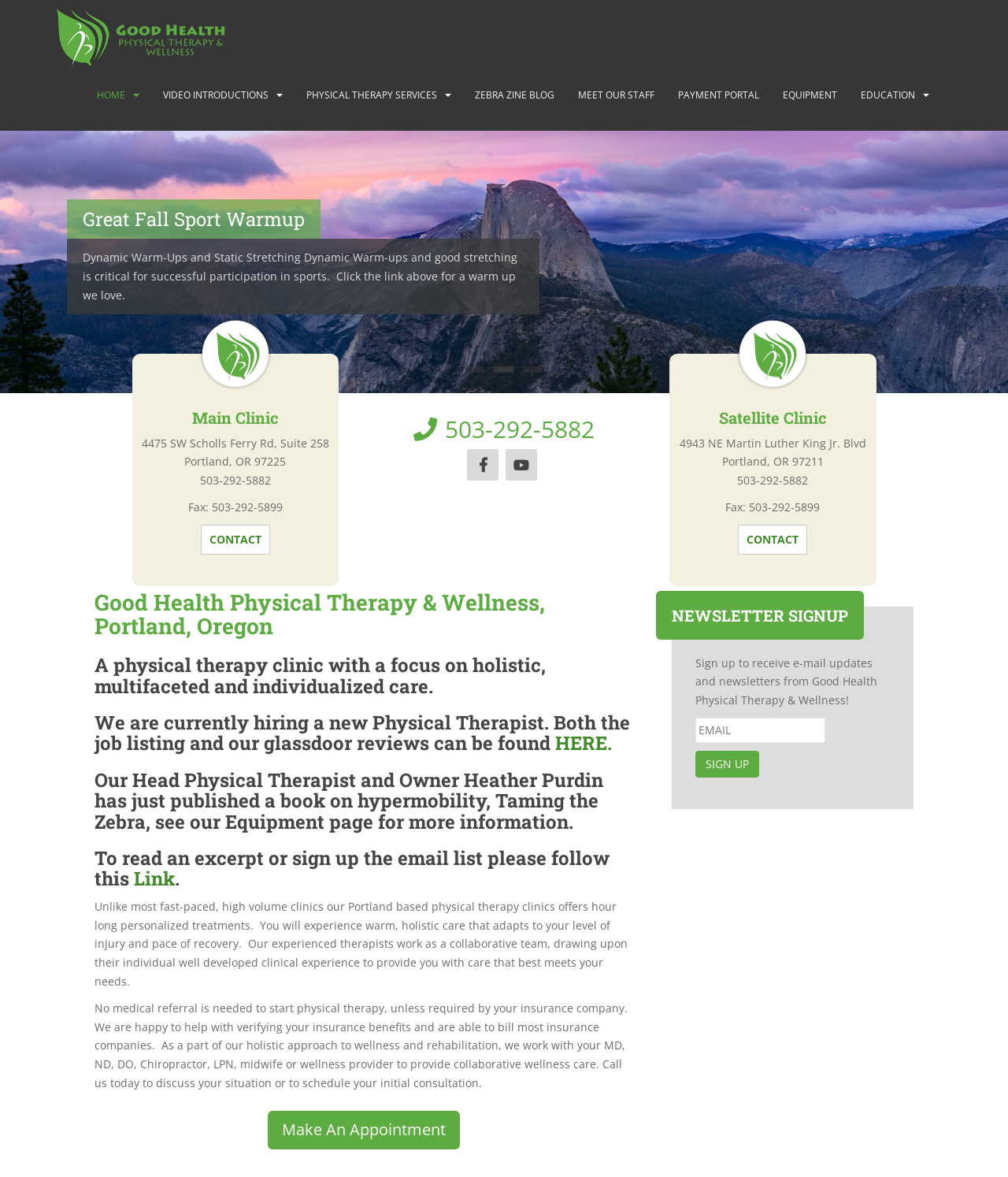Give a concise answer of one word or phrase to the question: 
What is the focus of Good Health Physical Therapy & Wellness?

Holistic, multifaceted and individualized care